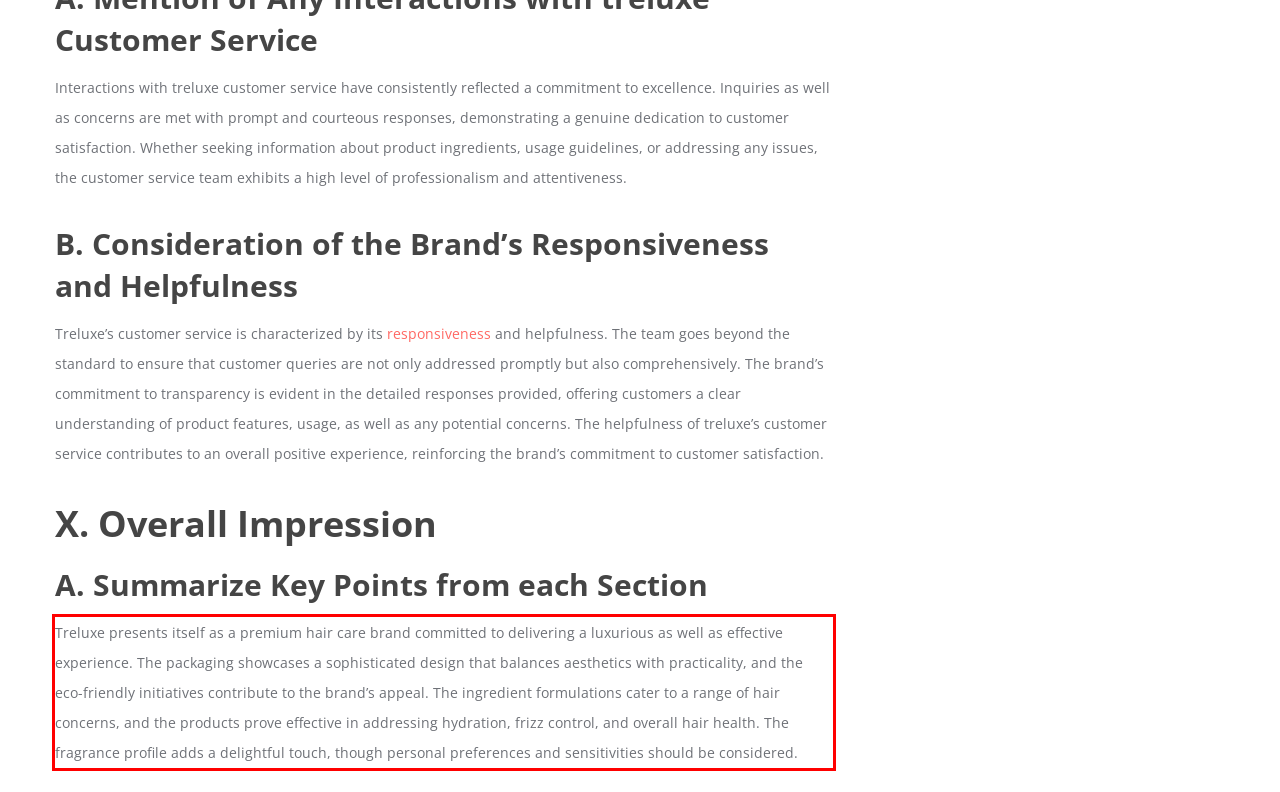Please look at the screenshot provided and find the red bounding box. Extract the text content contained within this bounding box.

Treluxe presents itself as a premium hair care brand committed to delivering a luxurious as well as effective experience. The packaging showcases a sophisticated design that balances aesthetics with practicality, and the eco-friendly initiatives contribute to the brand’s appeal. The ingredient formulations cater to a range of hair concerns, and the products prove effective in addressing hydration, frizz control, and overall hair health. The fragrance profile adds a delightful touch, though personal preferences and sensitivities should be considered.